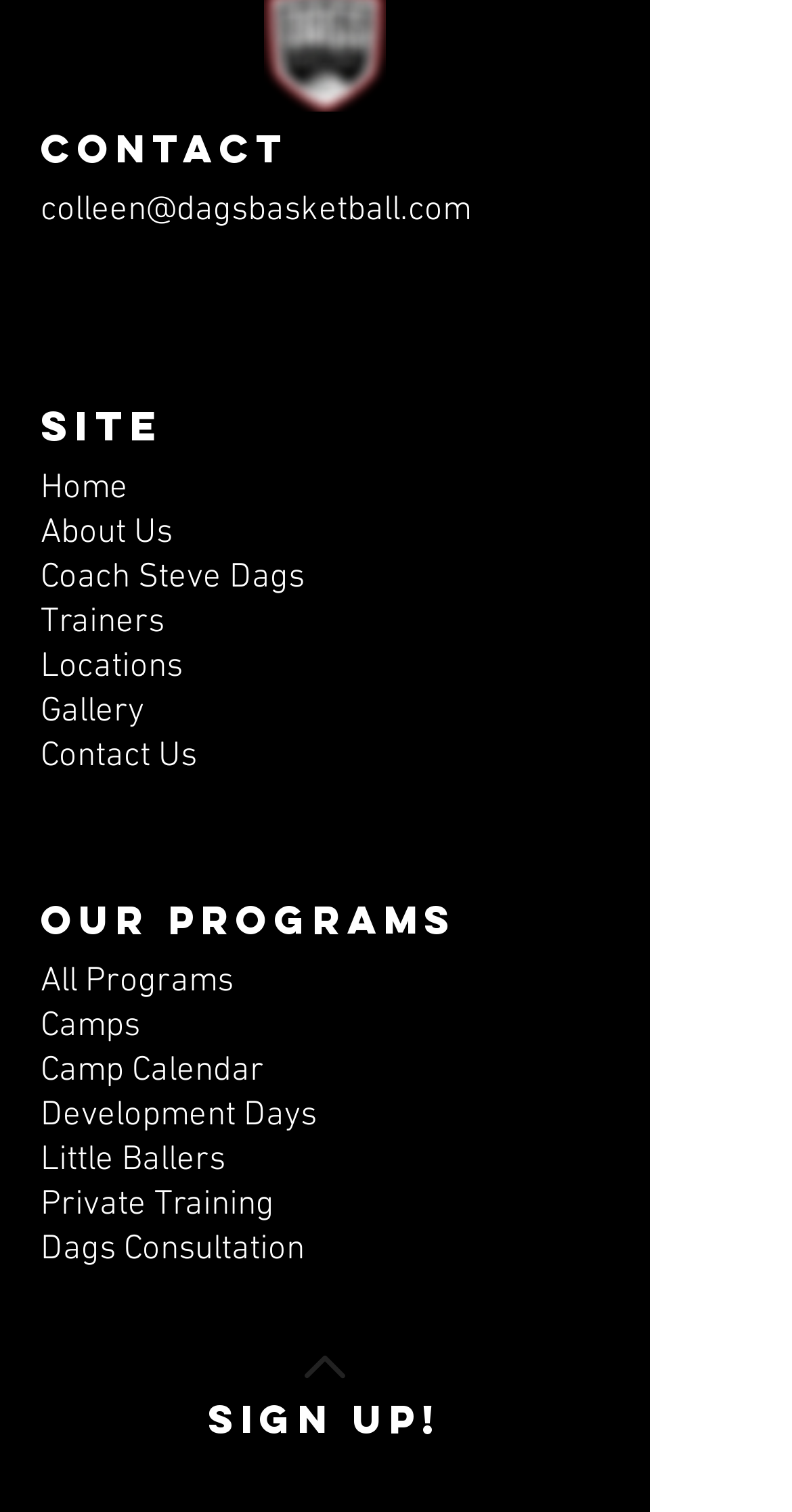Find the bounding box coordinates of the clickable area that will achieve the following instruction: "Visit Instagram page".

[0.228, 0.18, 0.3, 0.218]